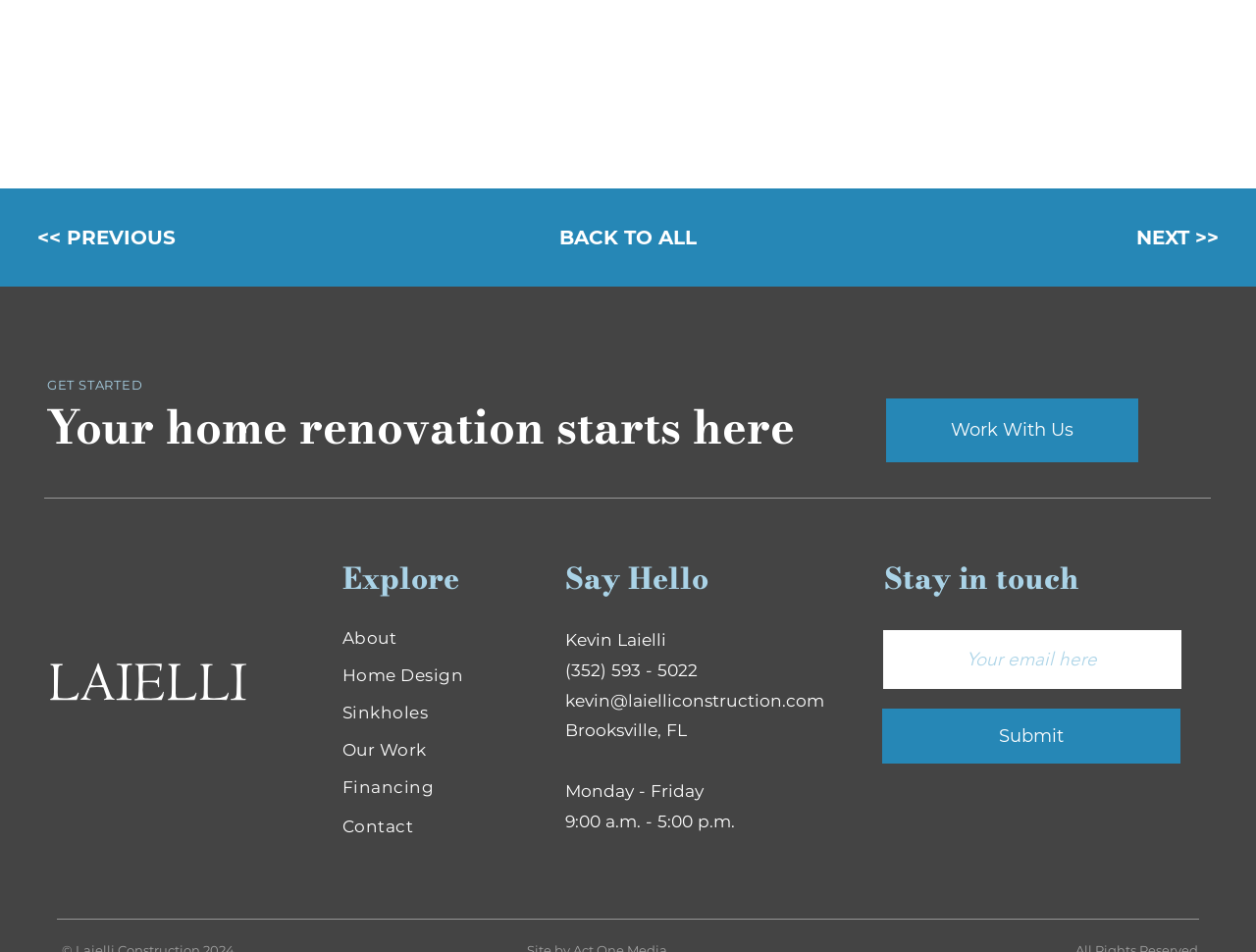Identify the bounding box for the UI element that is described as follows: "kevin@laielliconstruction.com".

[0.45, 0.724, 0.656, 0.746]